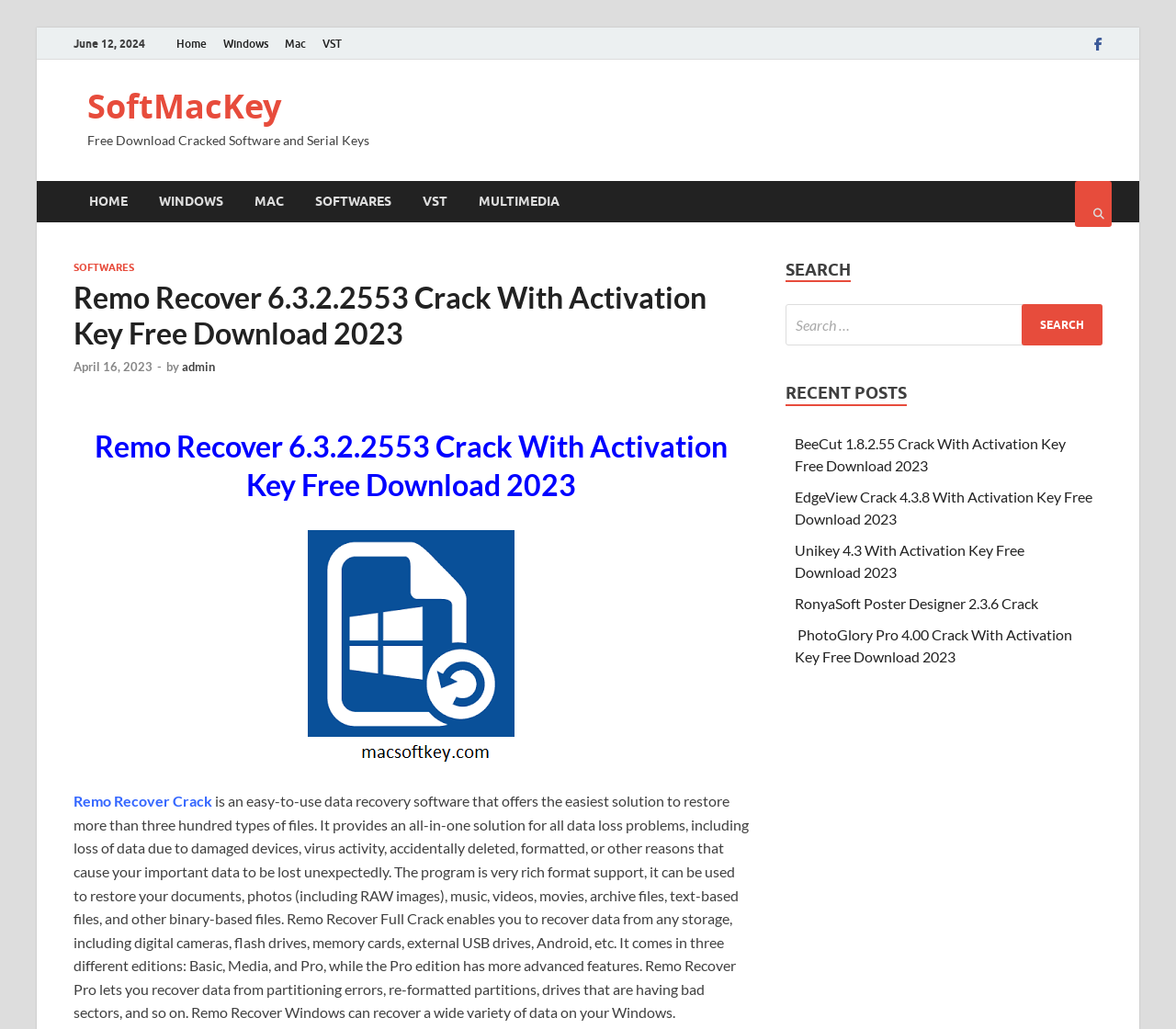Find the bounding box coordinates of the element to click in order to complete this instruction: "Search for software". The bounding box coordinates must be four float numbers between 0 and 1, denoted as [left, top, right, bottom].

[0.668, 0.296, 0.938, 0.336]